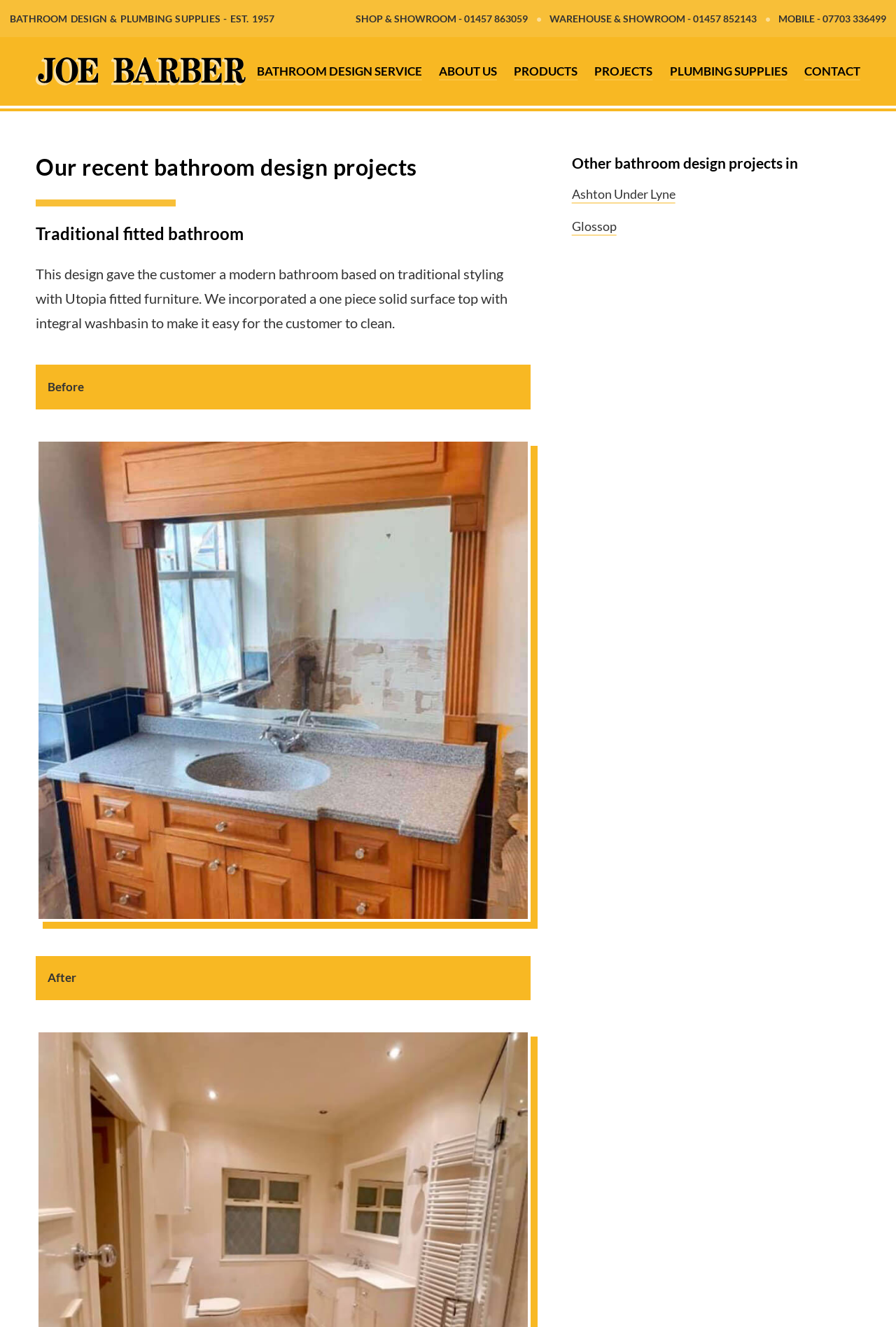Identify the bounding box coordinates for the region to click in order to carry out this instruction: "Click on the 'Categories' link". Provide the coordinates using four float numbers between 0 and 1, formatted as [left, top, right, bottom].

None